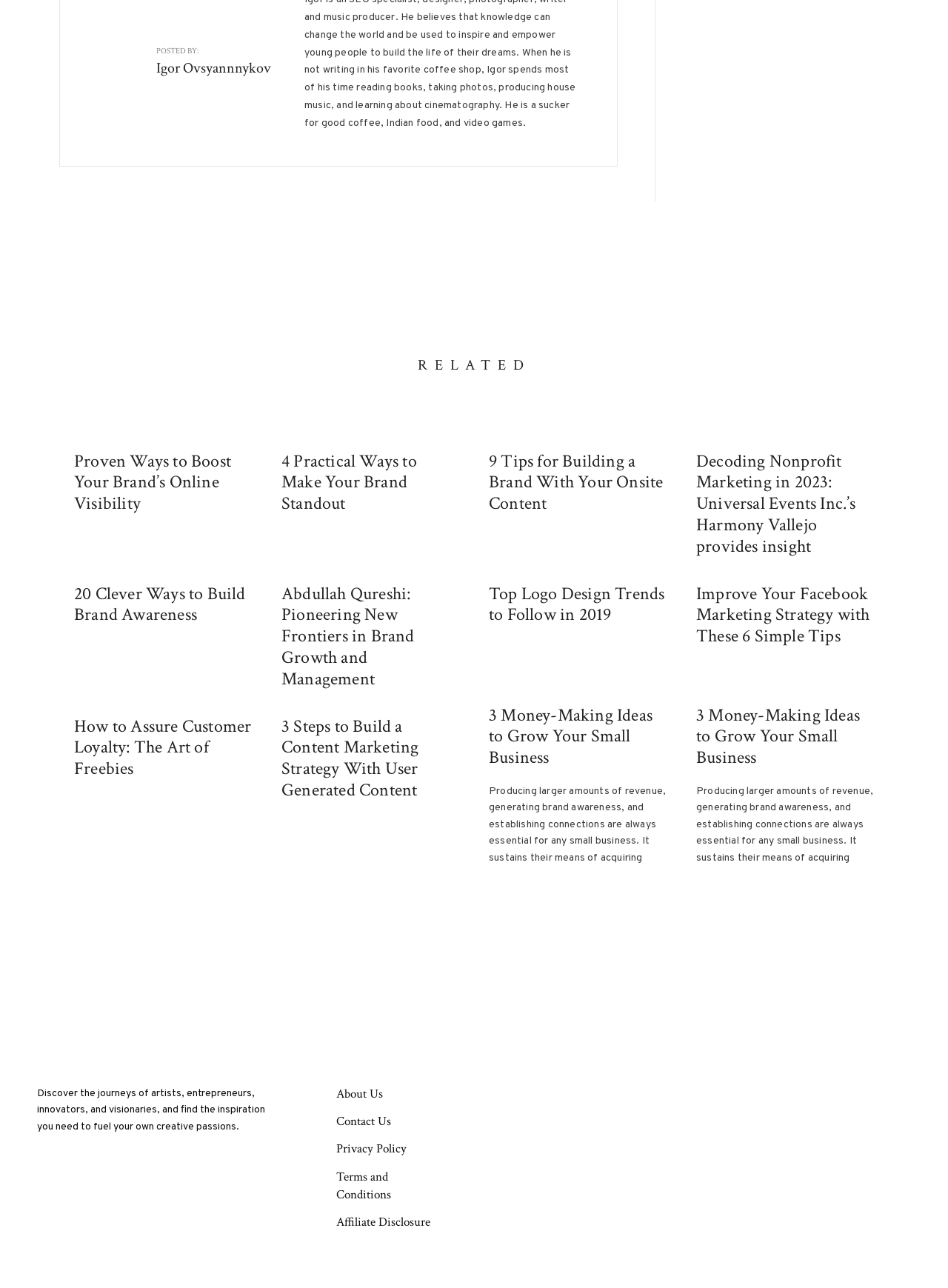What is the tone of the webpage?
Provide a short answer using one word or a brief phrase based on the image.

Informative